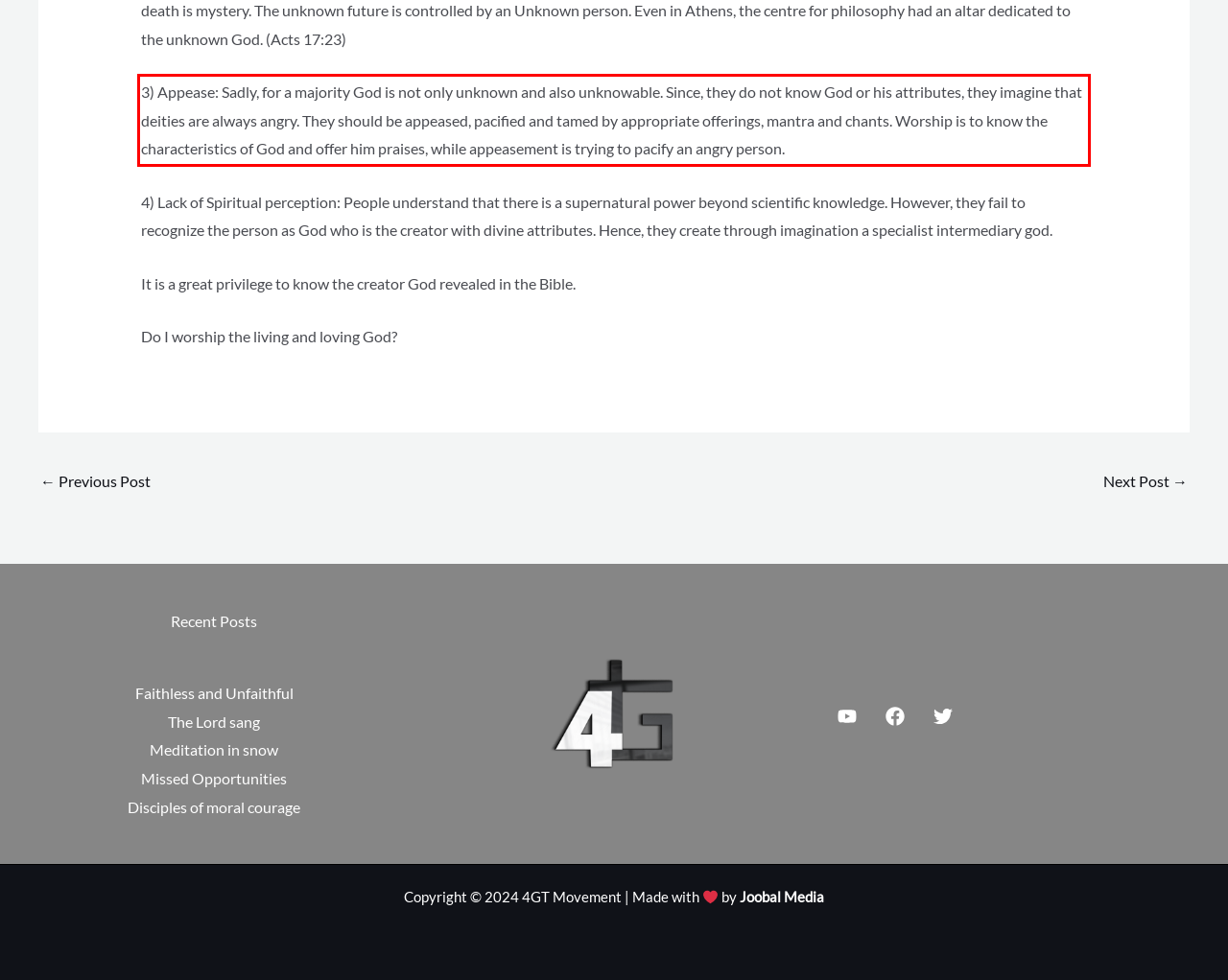Please recognize and transcribe the text located inside the red bounding box in the webpage image.

3) Appease: Sadly, for a majority God is not only unknown and also unknowable. Since, they do not know God or his attributes, they imagine that deities are always angry. They should be appeased, pacified and tamed by appropriate offerings, mantra and chants. Worship is to know the characteristics of God and offer him praises, while appeasement is trying to pacify an angry person.